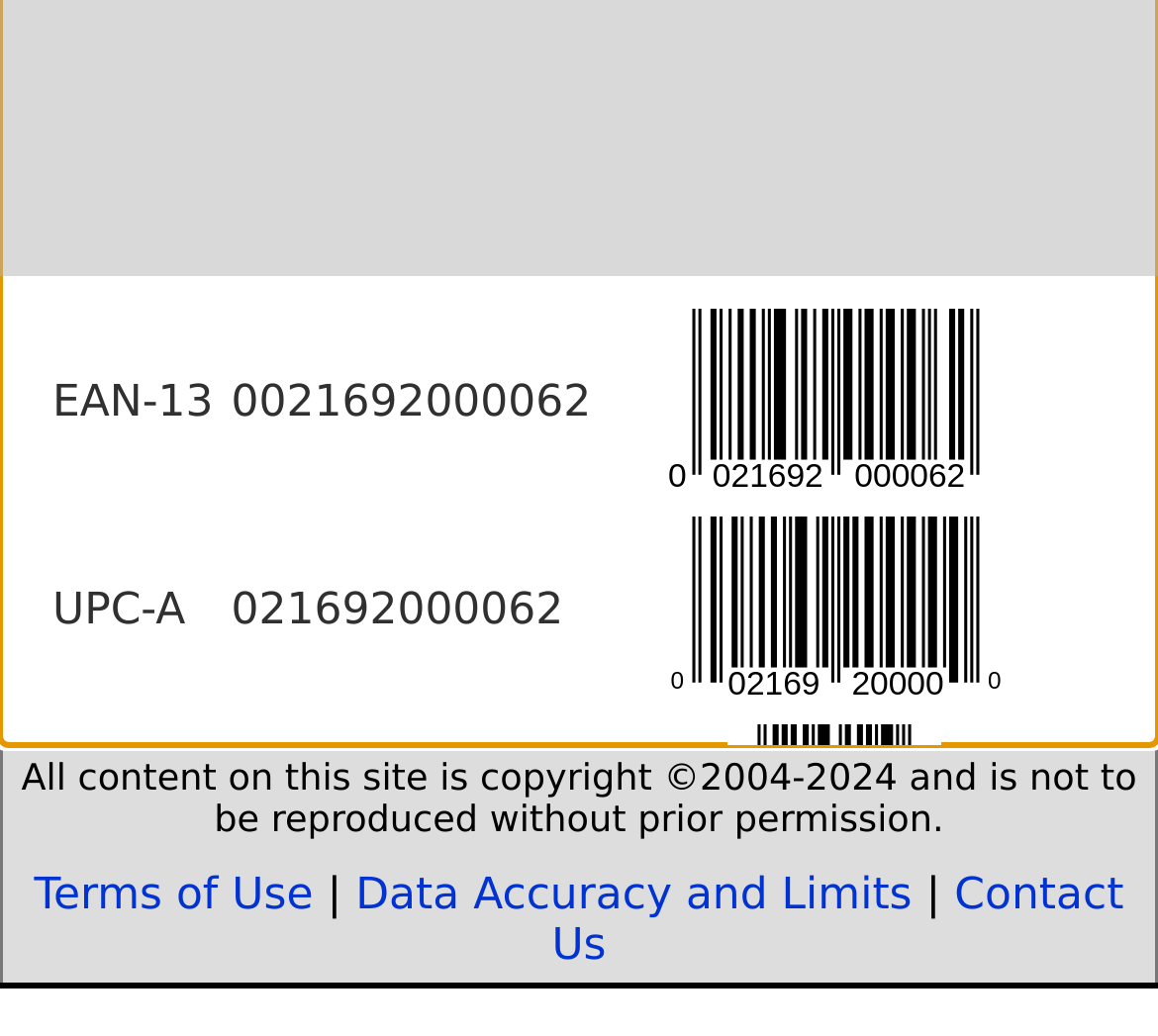Find the bounding box coordinates for the HTML element described in this sentence: "Data Accuracy and Limits". Provide the coordinates as four float numbers between 0 and 1, in the format [left, top, right, bottom].

[0.307, 0.841, 0.788, 0.889]